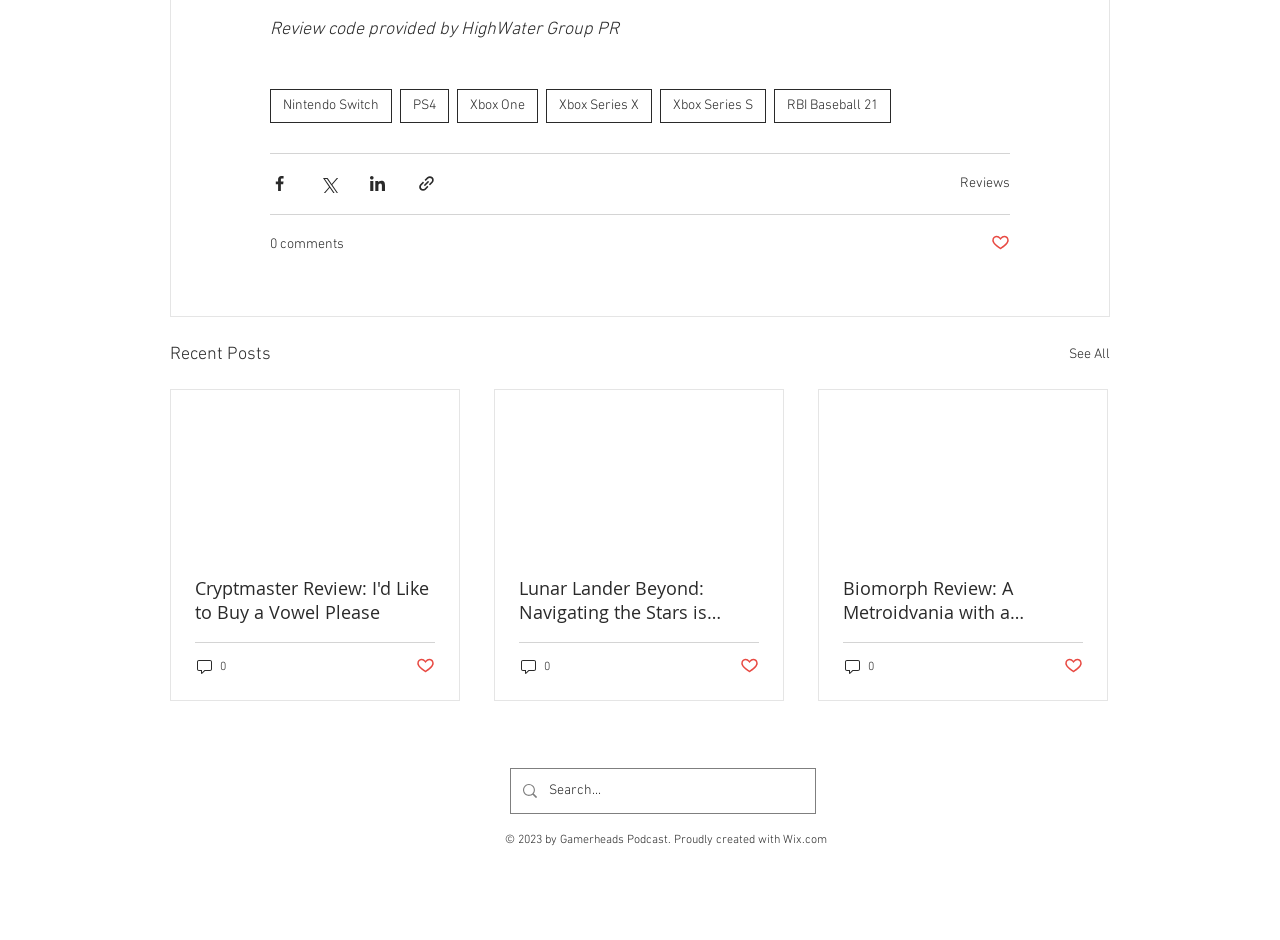How many social media sharing buttons are there?
Look at the screenshot and give a one-word or phrase answer.

4